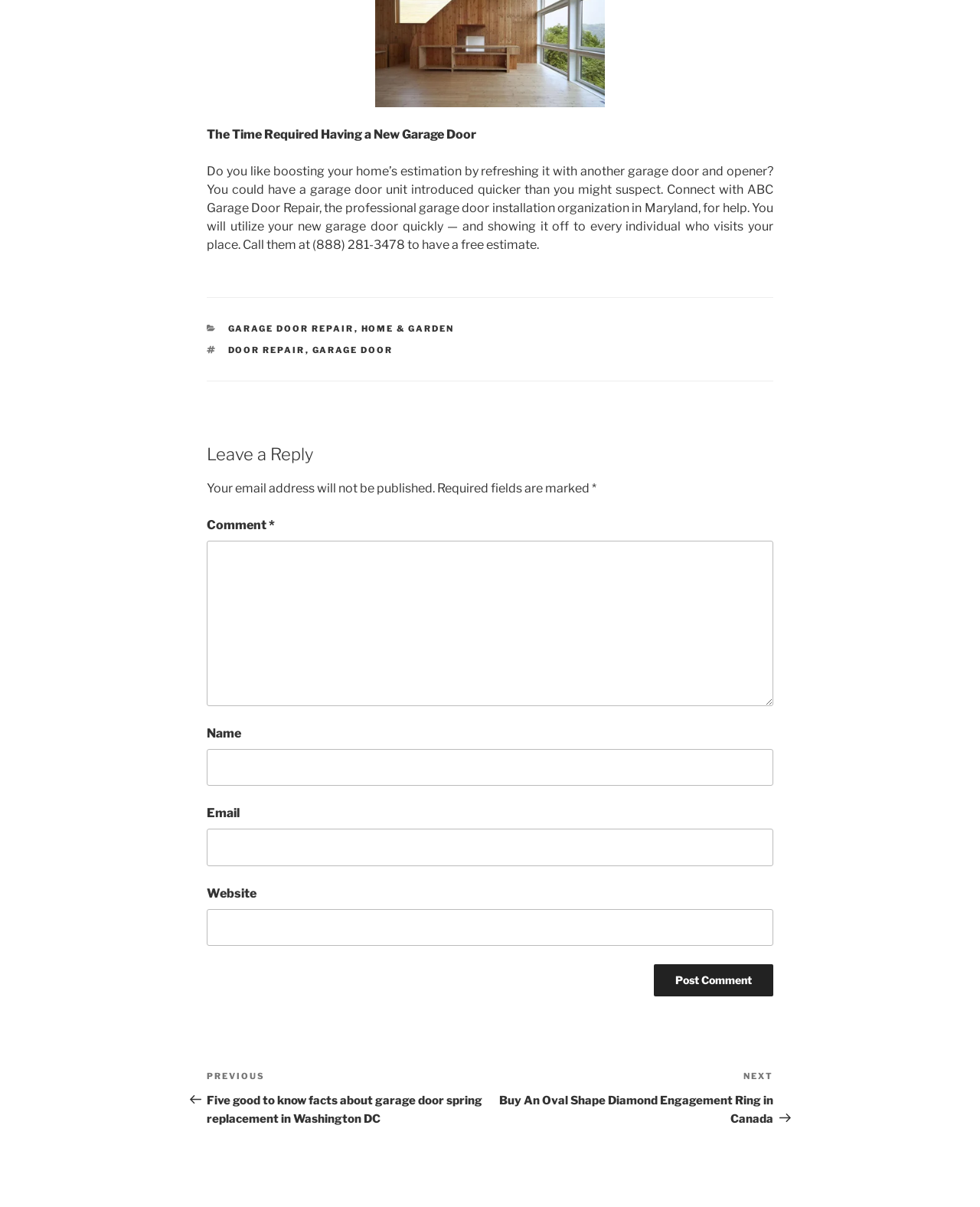Please identify the bounding box coordinates of the element I should click to complete this instruction: 'Click the 'Previous Post' link'. The coordinates should be given as four float numbers between 0 and 1, like this: [left, top, right, bottom].

[0.211, 0.886, 0.5, 0.932]